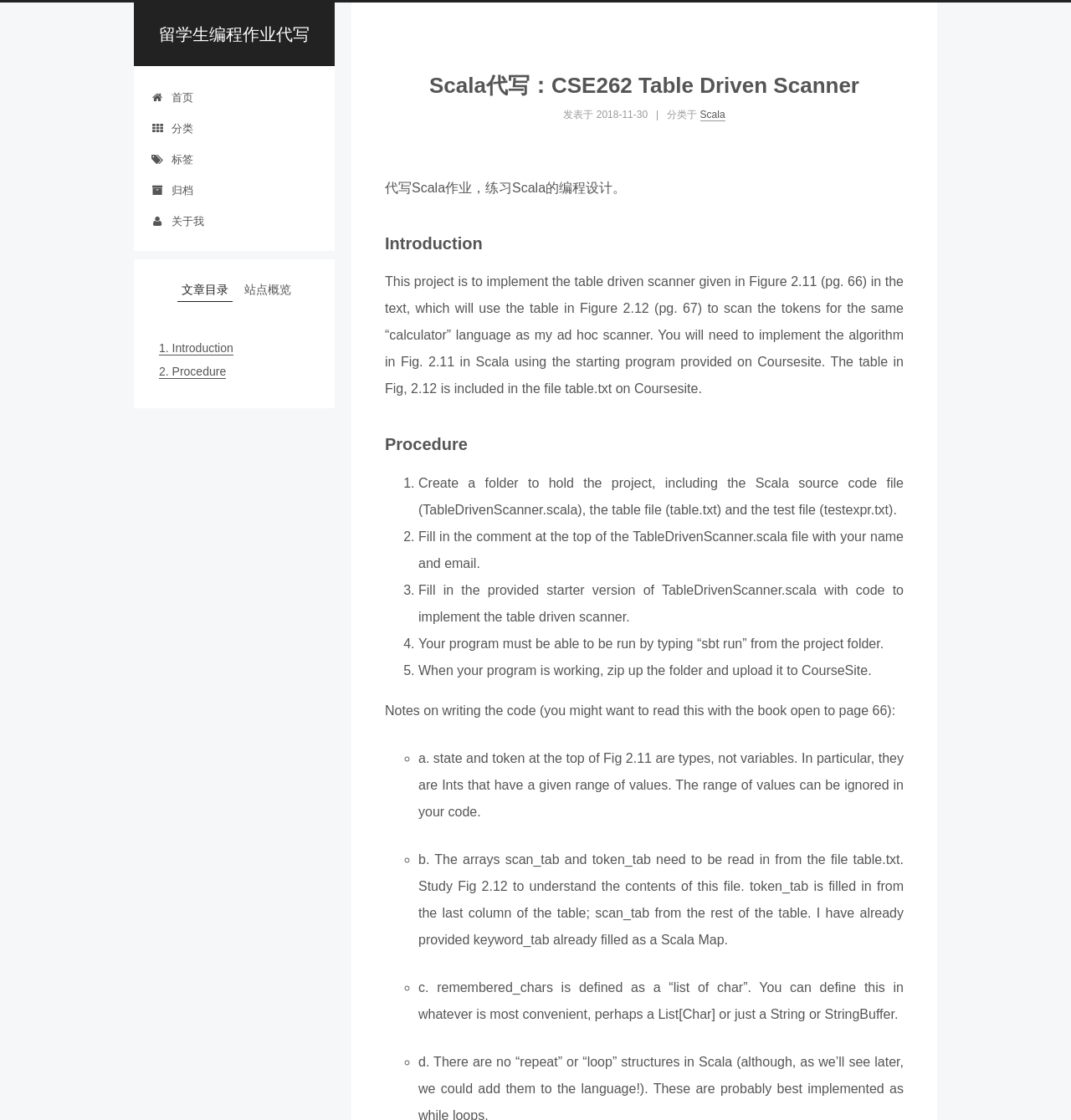Summarize the contents and layout of the webpage in detail.

This webpage is about Scala programming assignment and design practice. At the top, there are six links: "留学生编程作业代写", "首页", "分类", "标签", "归档", and "关于我". Below these links, there is a header section with the title "Scala代写：CSE262 Table Driven Scanner" and a subheading "发表于 2018-11-30". 

To the right of the header section, there is a text "代写Scala作业，练习Scala的编程设计。" which summarizes the content of the webpage. 

Below the header section, there are three main sections: "Introduction", "Procedure", and "Notes on writing the code". The "Introduction" section describes a project to implement a table-driven scanner in Scala. The "Procedure" section provides a step-by-step guide on how to complete the project, including creating a project folder, filling in the Scala source code file, and uploading the completed project to CourseSite. The "Notes on writing the code" section provides additional tips and reminders for writing the code, including notes on state and token types, reading in arrays from the file table.txt, and defining remembered_chars.

On the right side of the webpage, there is a complementary section with links to "文章目录", "站点概览", and specific sections of the webpage, such as "1. Introduction" and "2. Procedure".